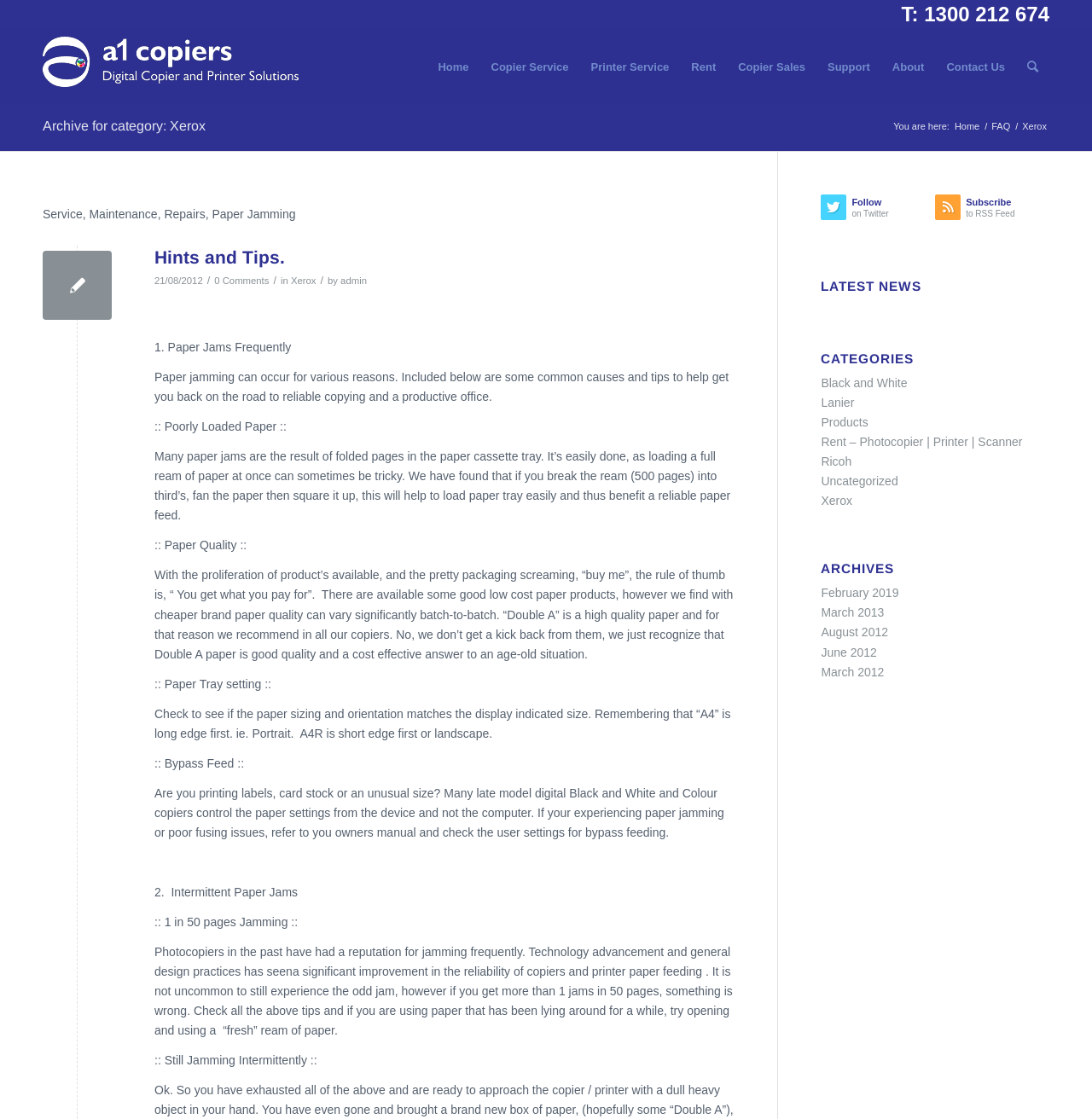Locate the bounding box of the UI element based on this description: "1300 212 674". Provide four float numbers between 0 and 1 as [left, top, right, bottom].

[0.846, 0.002, 0.961, 0.023]